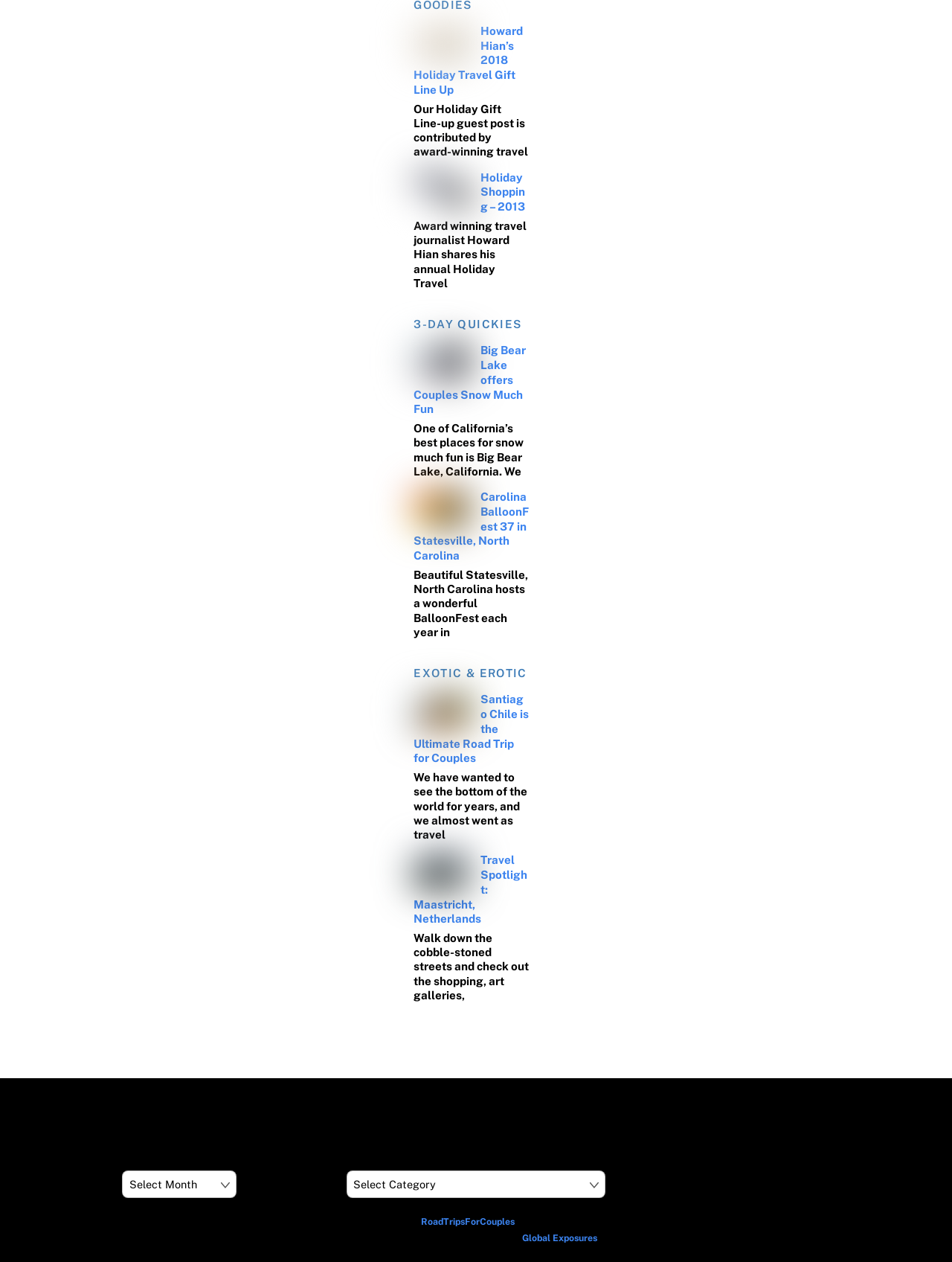Respond with a single word or phrase to the following question: What is the topic of the article with the image of Big Bear Lake?

Couples Snow Much Fun